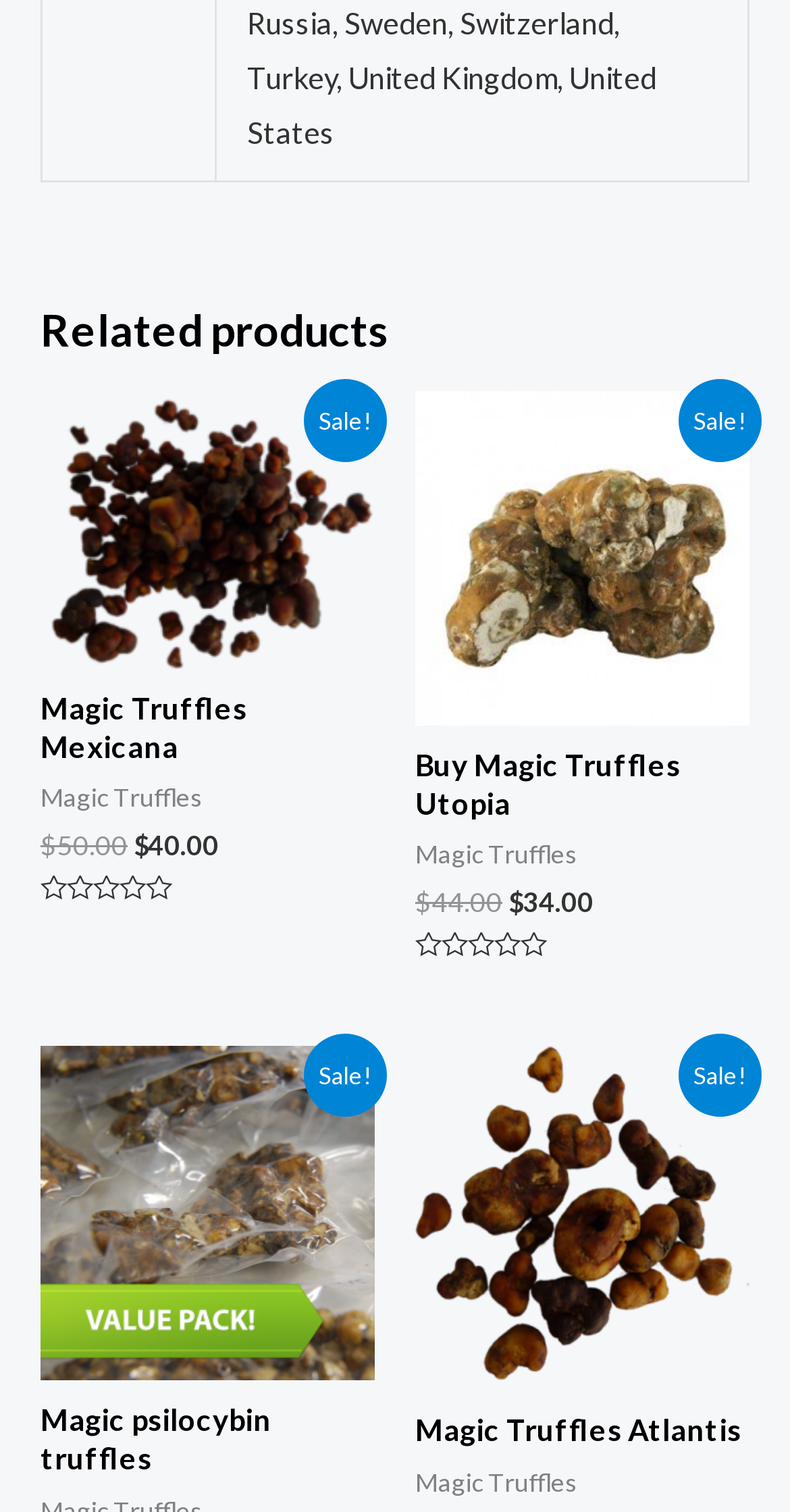What is the original price of Magic psilocybin truffles?
Please answer the question with a detailed response using the information from the screenshot.

I found the link 'Magic psilocybin truffles' and its associated text 'Original price was: $75.00.', which indicates that the original price of Magic psilocybin truffles is $75.00.